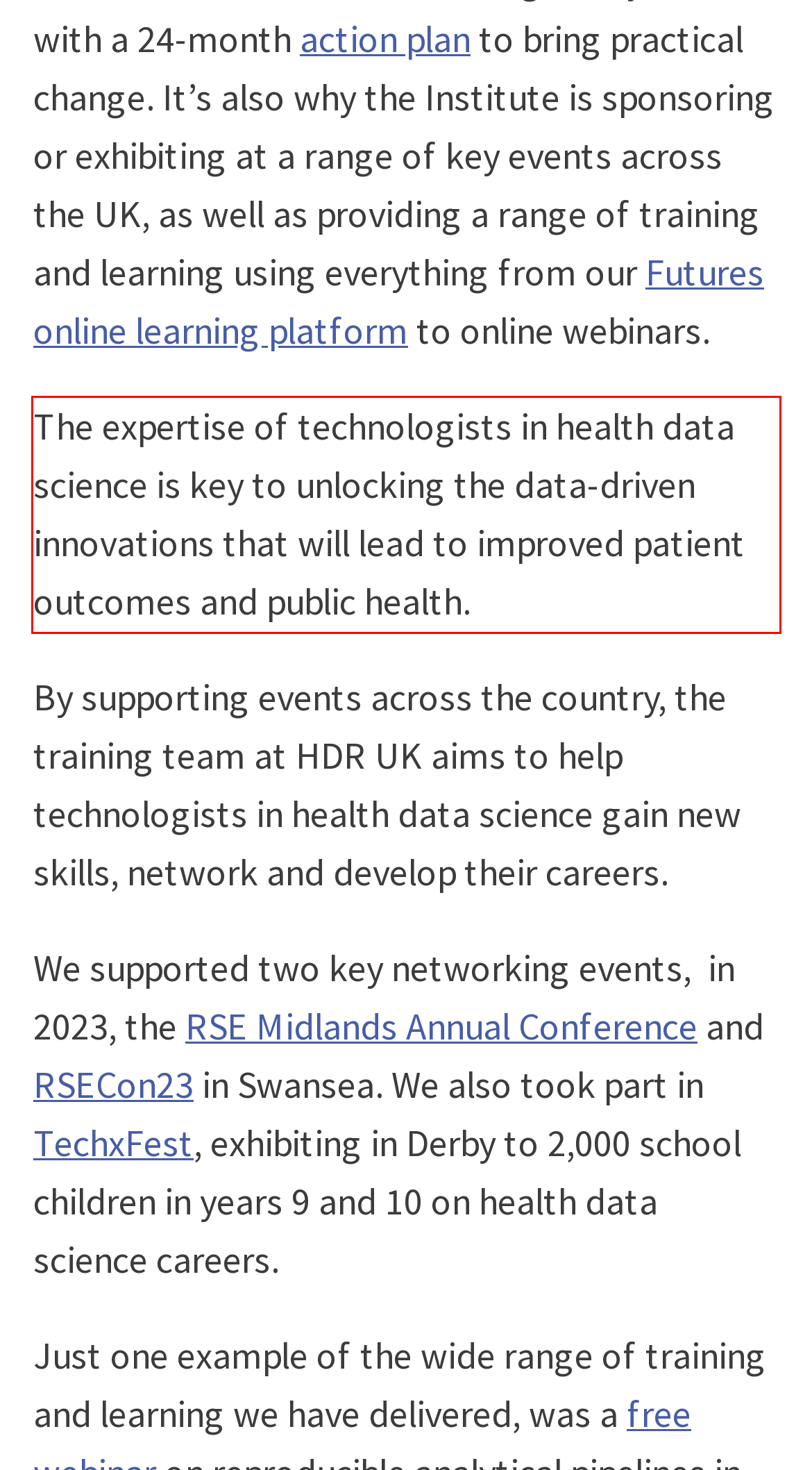View the screenshot of the webpage and identify the UI element surrounded by a red bounding box. Extract the text contained within this red bounding box.

The expertise of technologists in health data science is key to unlocking the data-driven innovations that will lead to improved patient outcomes and public health.